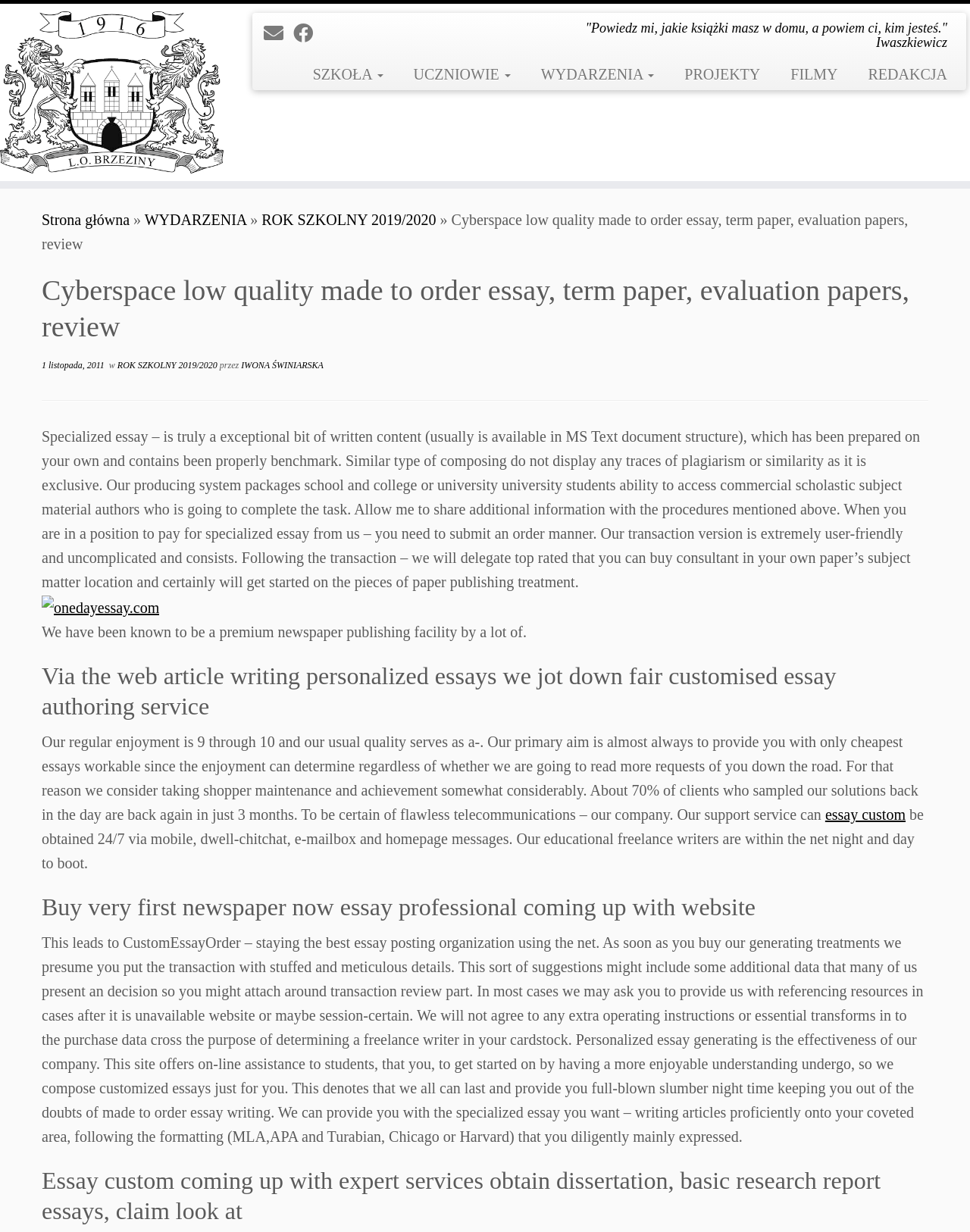Please identify the coordinates of the bounding box for the clickable region that will accomplish this instruction: "Click on the 'onedayessay.com' link".

[0.043, 0.485, 0.164, 0.499]